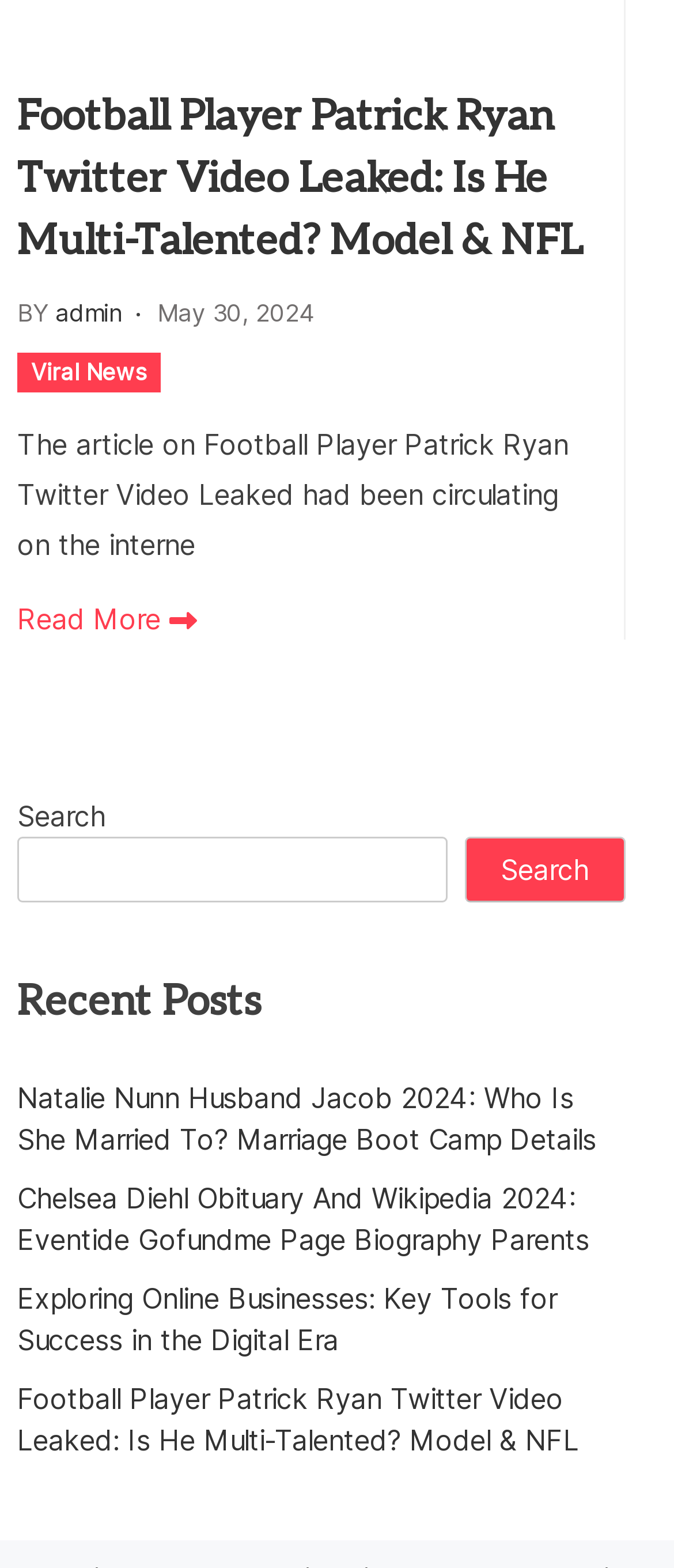What is the category of the main article?
Please respond to the question with as much detail as possible.

The category of the main article can be found in the header section of the webpage, which is 'Viral News', indicated by the link 'Viral News'.